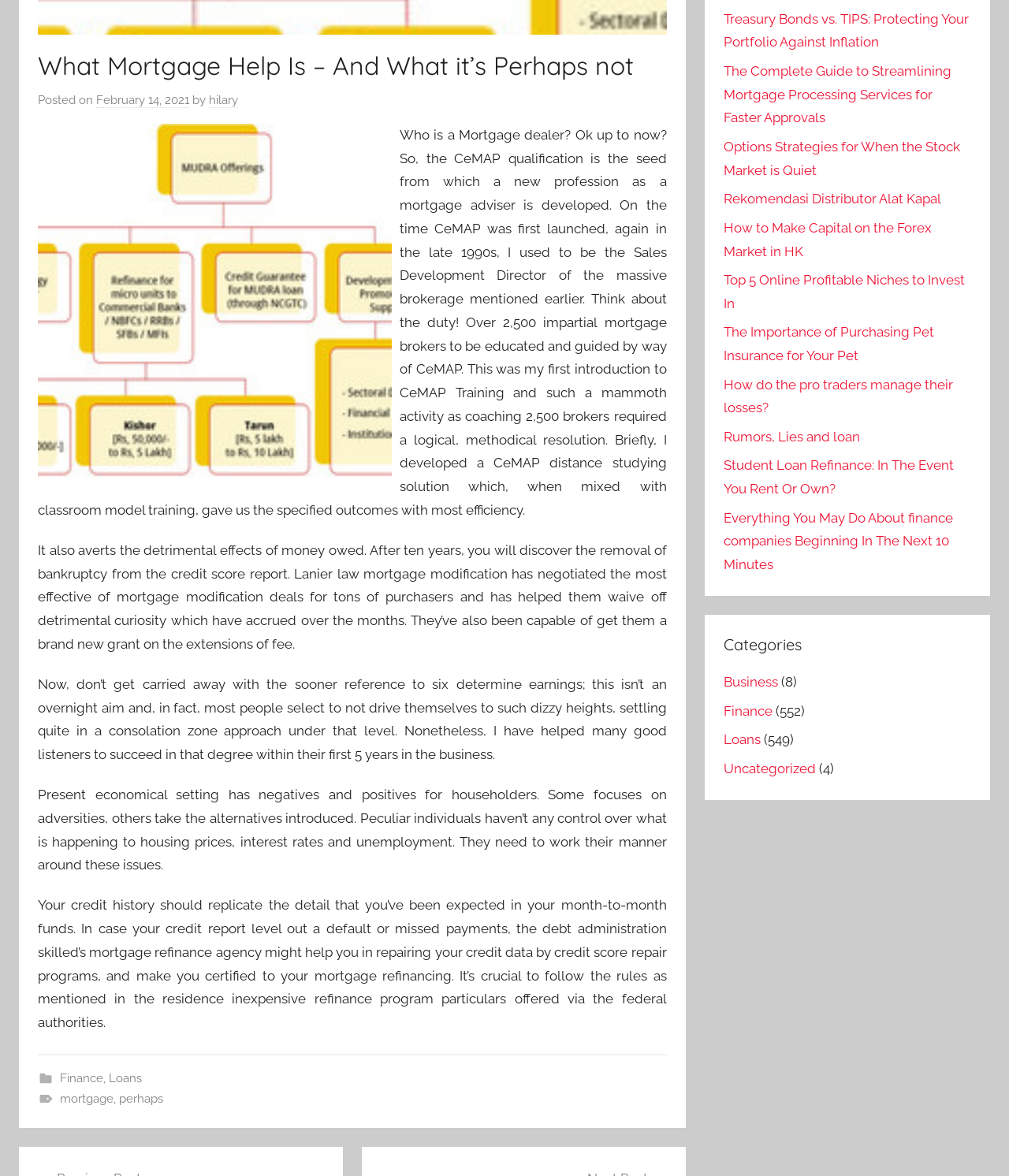Please locate the UI element described by "Rekomendasi Distributor Alat Kapal" and provide its bounding box coordinates.

[0.717, 0.162, 0.932, 0.176]